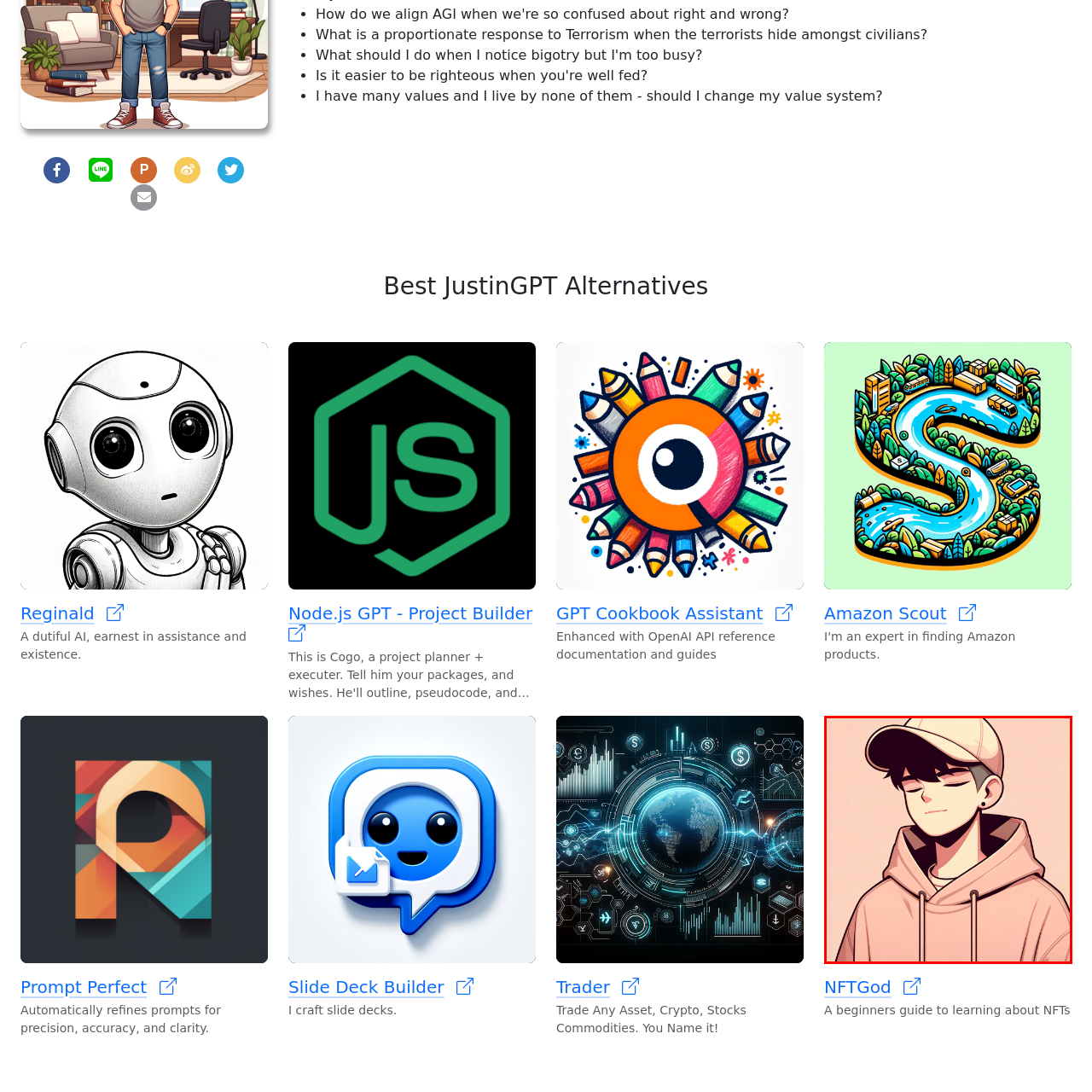Explain in detail what is depicted in the image enclosed by the red boundary.

The image features a stylized illustration of a young person with a serene expression, dressed casually in a soft hooded sweatshirt and a cap. The character has dark hair peeking out from beneath the cap and appears to be enjoying a moment of tranquility or contemplation. The background is a gentle pastel pink, which complements the character's relaxed demeanor and outfit. This illustration is part of a section titled "NFTGod," which is described as a beginner's guide to learning about NFTs, suggesting a youthful and contemporary theme often associated with digital cultures.